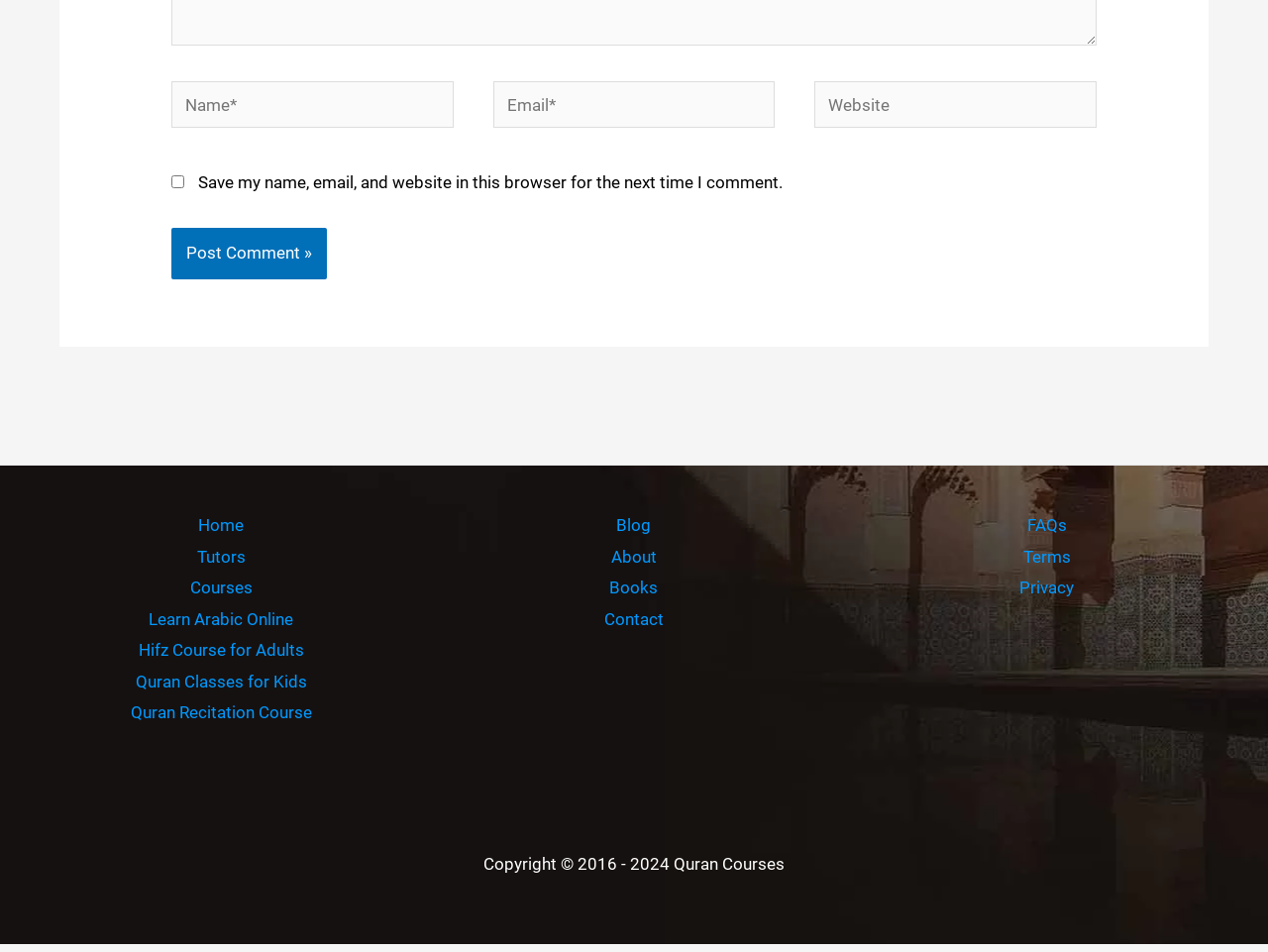Please reply to the following question with a single word or a short phrase:
What is the copyright year range?

2016-2024